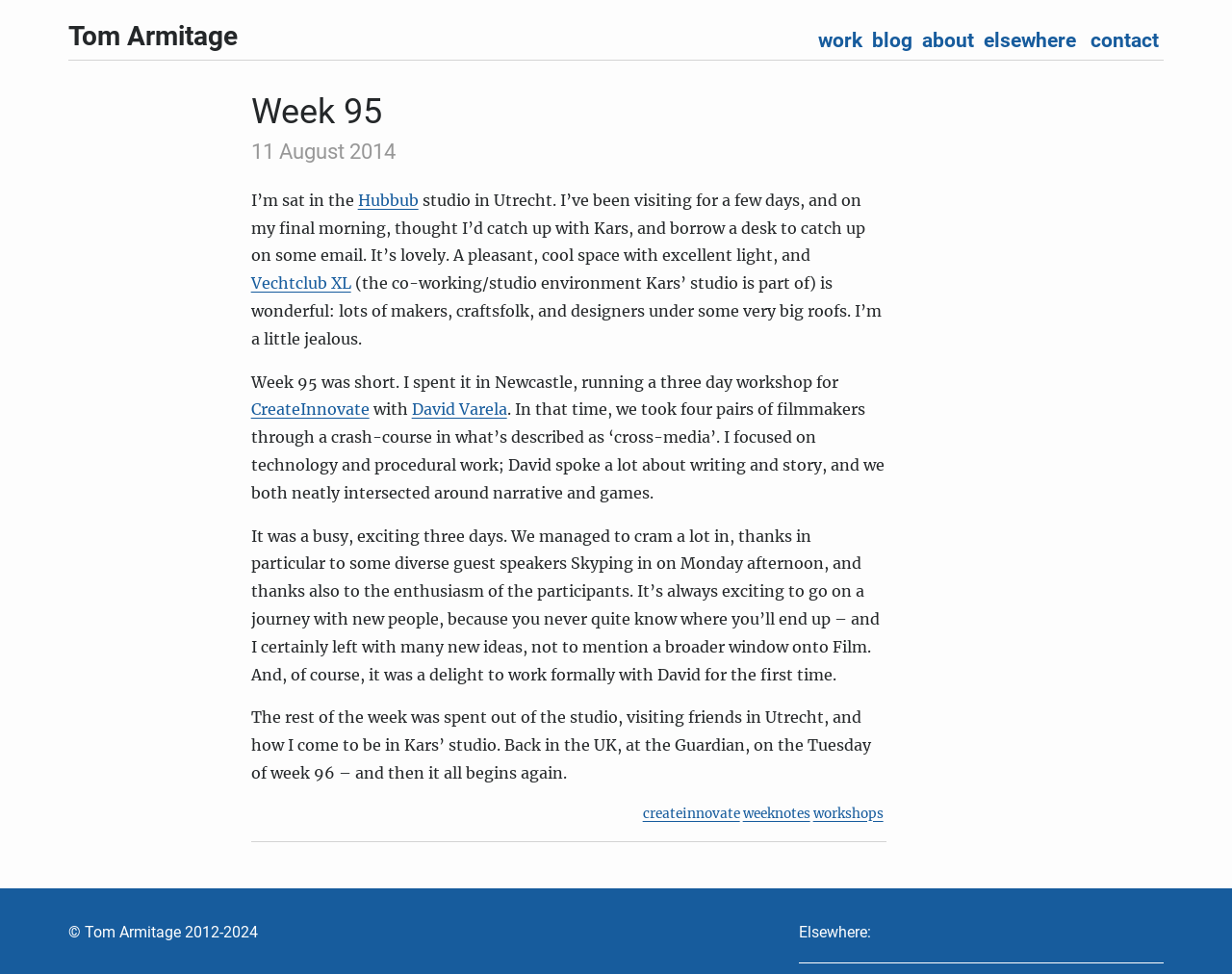Find the bounding box coordinates of the clickable region needed to perform the following instruction: "go to Tom Armitage's homepage". The coordinates should be provided as four float numbers between 0 and 1, i.e., [left, top, right, bottom].

[0.055, 0.021, 0.193, 0.053]